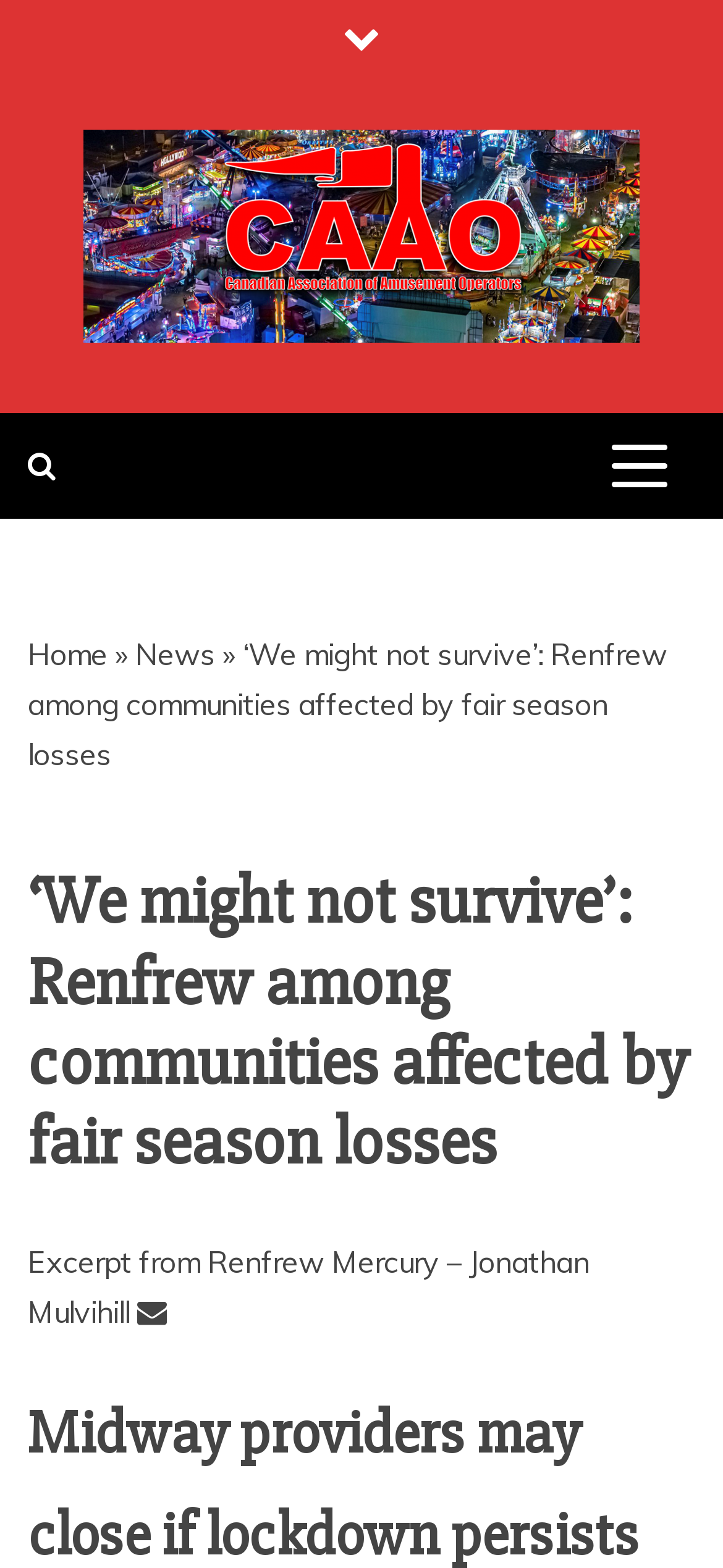What is the position of the button element?
Use the information from the screenshot to give a comprehensive response to the question.

I determined the position by comparing the y1 and y2 coordinates of the button element with other elements. The button element has a y1 value of 0.269 and a y2 value of 0.325, which indicates that it is located at the top of the webpage. Its x1 value of 0.821 and x2 value of 0.949 indicate that it is positioned on the right side of the webpage.